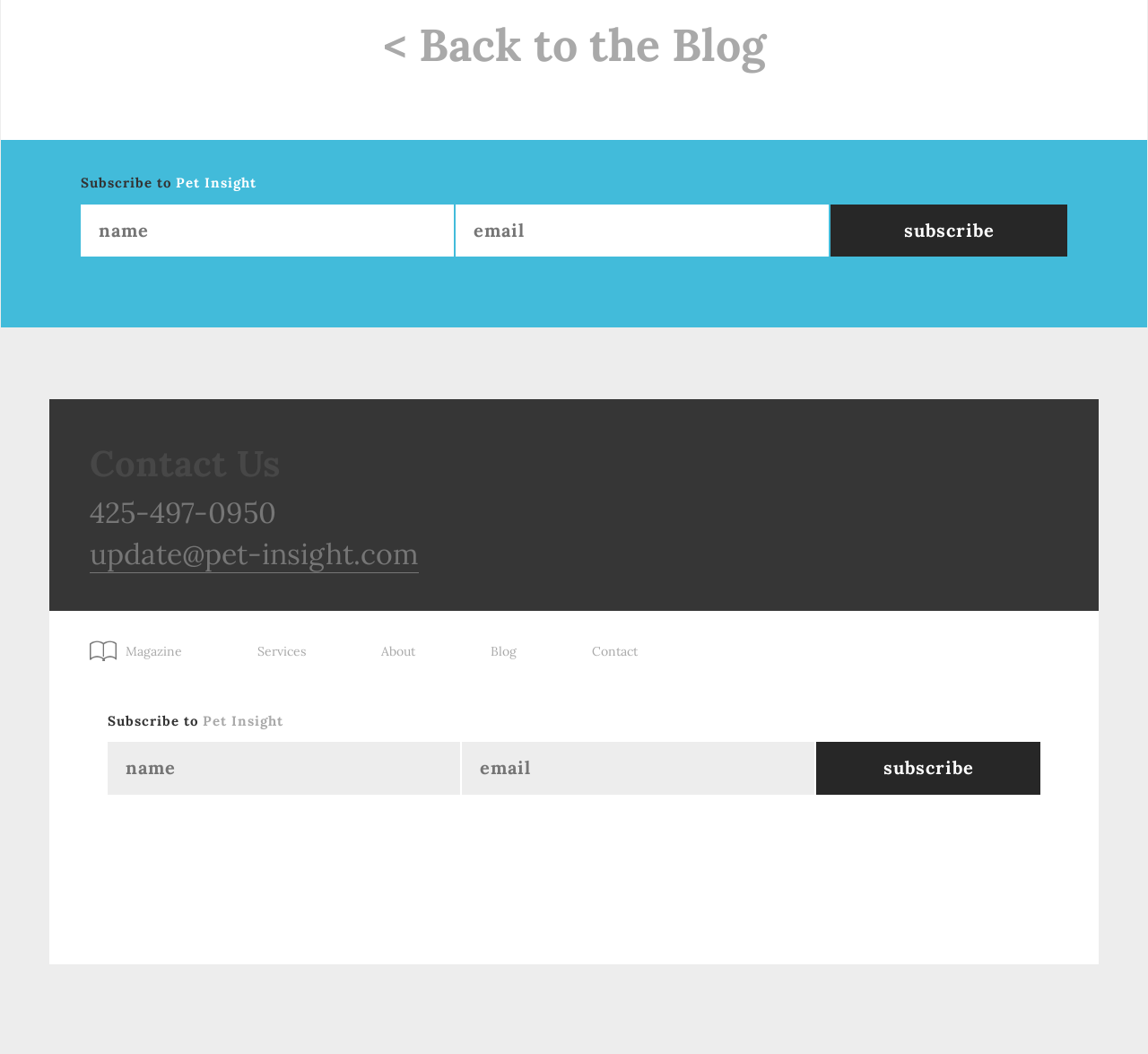What is the phone number to contact?
Using the information from the image, answer the question thoroughly.

I found the phone number by looking at the 'Contact Us' section, where I saw a static text element with the phone number '425-497-0950'.